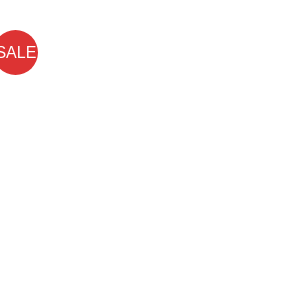With reference to the screenshot, provide a detailed response to the question below:
What type of products are associated with the badge?

The badge is associated with a collection of products available for purchase on a website, particularly T-shirts with unique designs, indicating a special price reduction on these items.